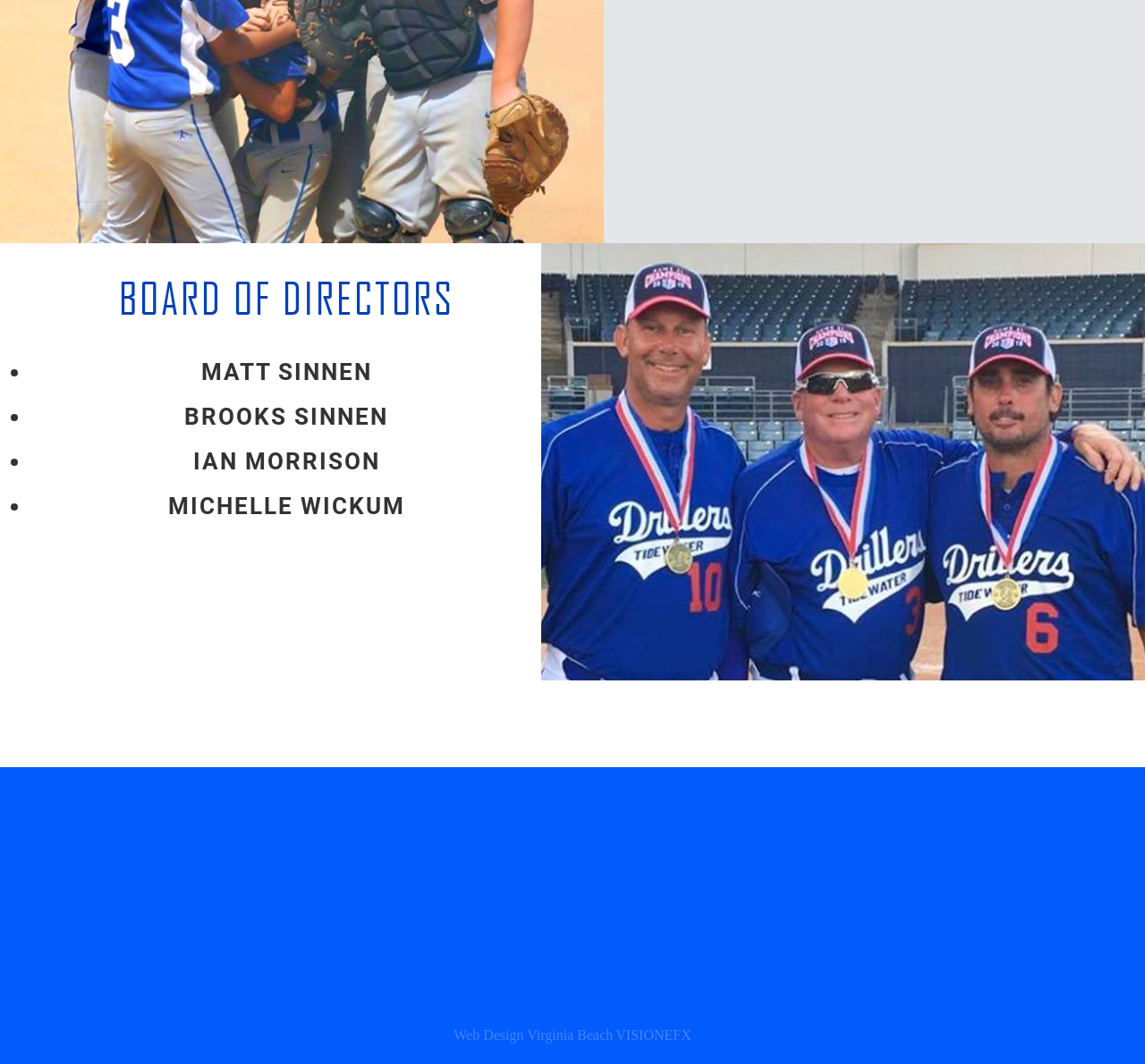Give a one-word or short phrase answer to this question: 
What is the text of the link at the bottom left?

Web Design Virginia Beach